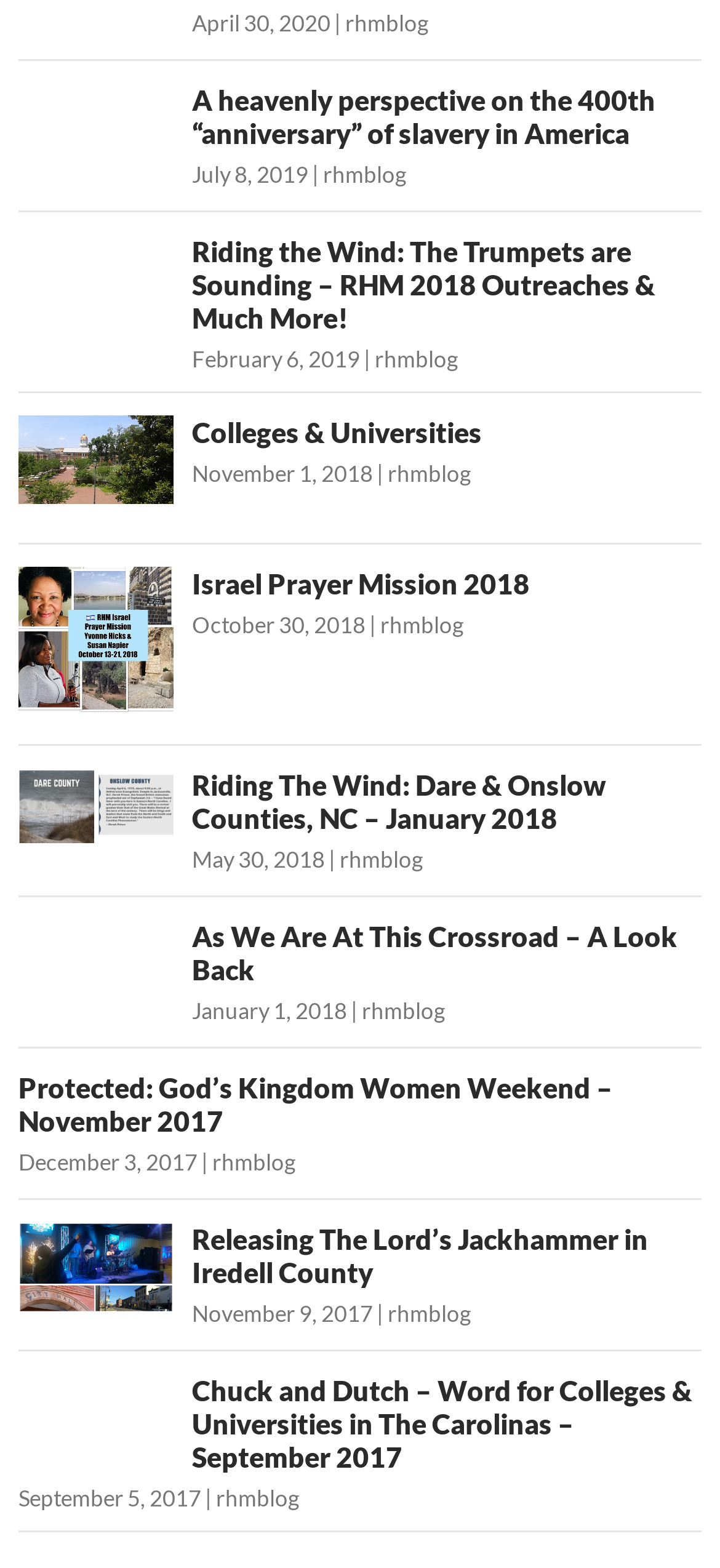Identify the bounding box coordinates of the area that should be clicked in order to complete the given instruction: "Read article about heavenly perspective on the 400th anniversary of slavery in America". The bounding box coordinates should be four float numbers between 0 and 1, i.e., [left, top, right, bottom].

[0.267, 0.053, 0.91, 0.096]